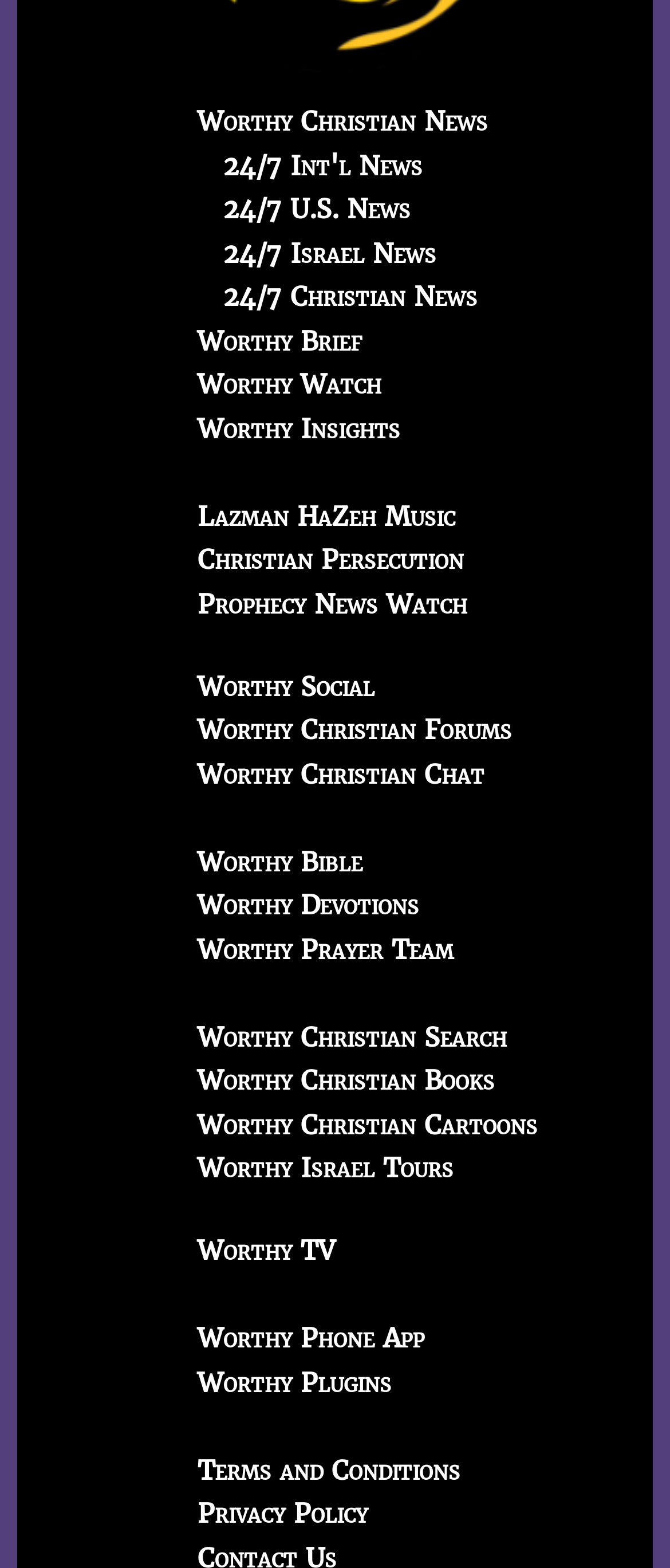What is the first news category?
Give a single word or phrase as your answer by examining the image.

24/7 Int'l News